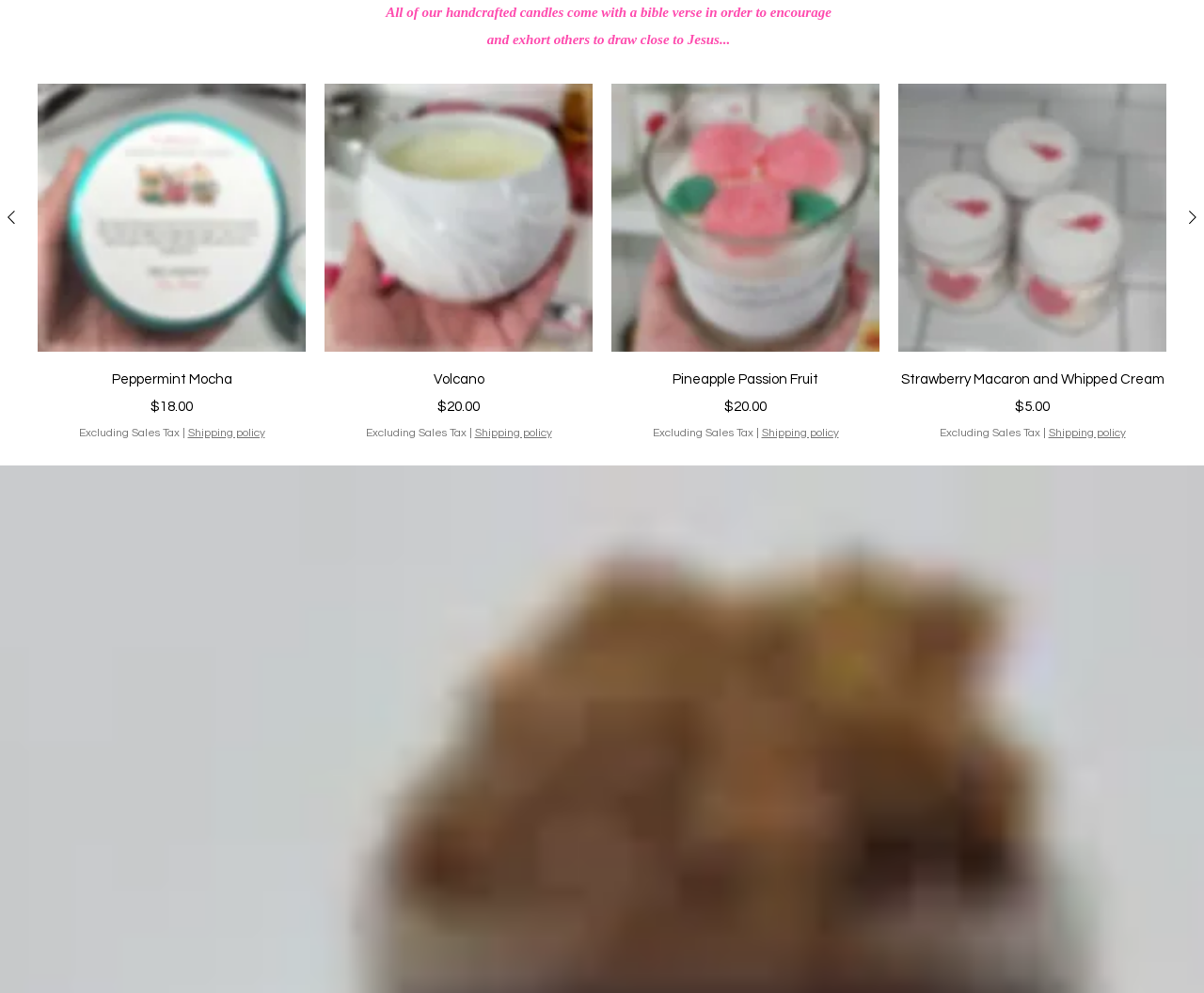Please locate the bounding box coordinates of the element that should be clicked to achieve the given instruction: "View product details of Volcano".

[0.27, 0.084, 0.492, 0.354]